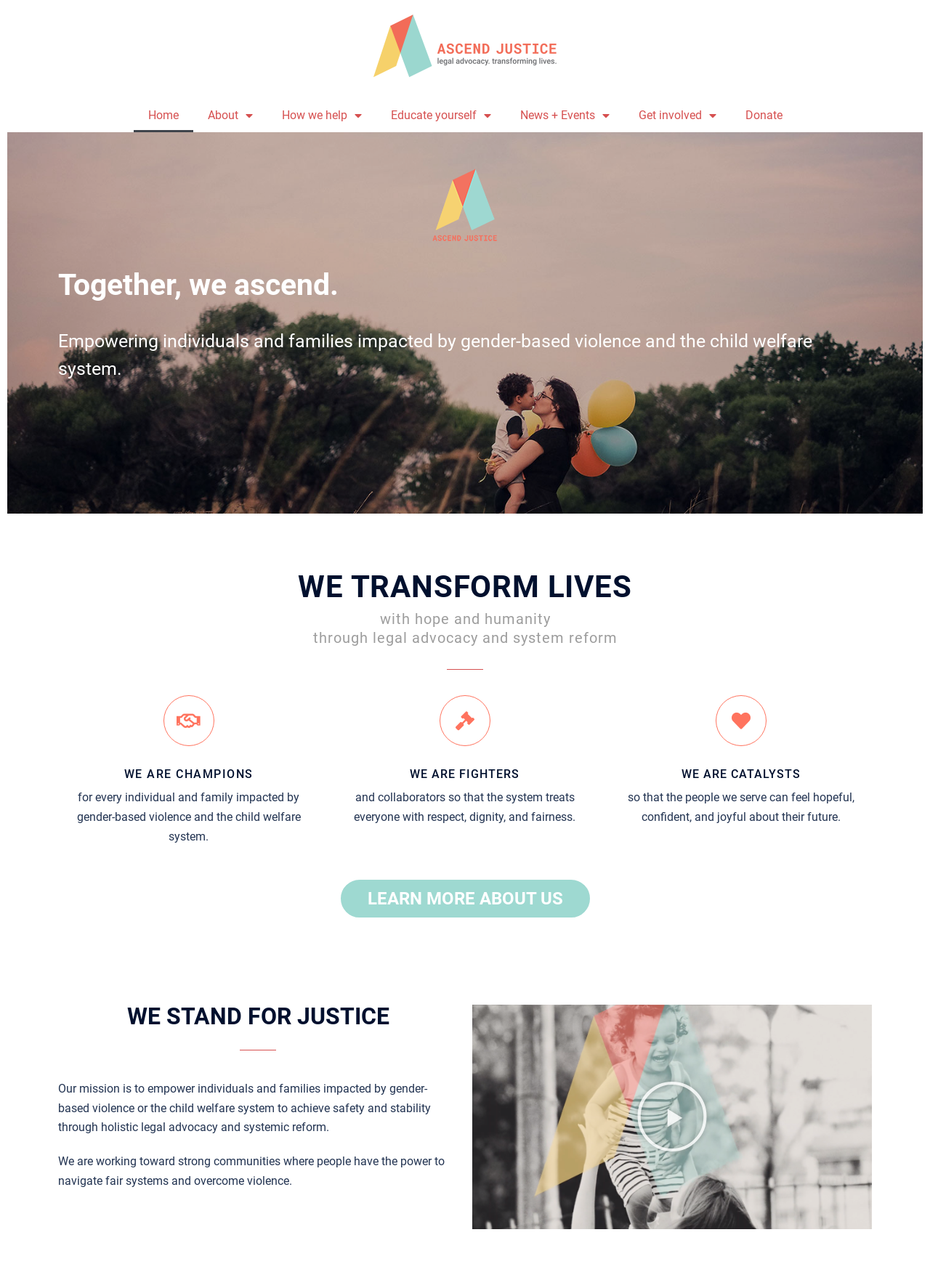Pinpoint the bounding box coordinates of the clickable element needed to complete the instruction: "Contact Us Today!". The coordinates should be provided as four float numbers between 0 and 1: [left, top, right, bottom].

None